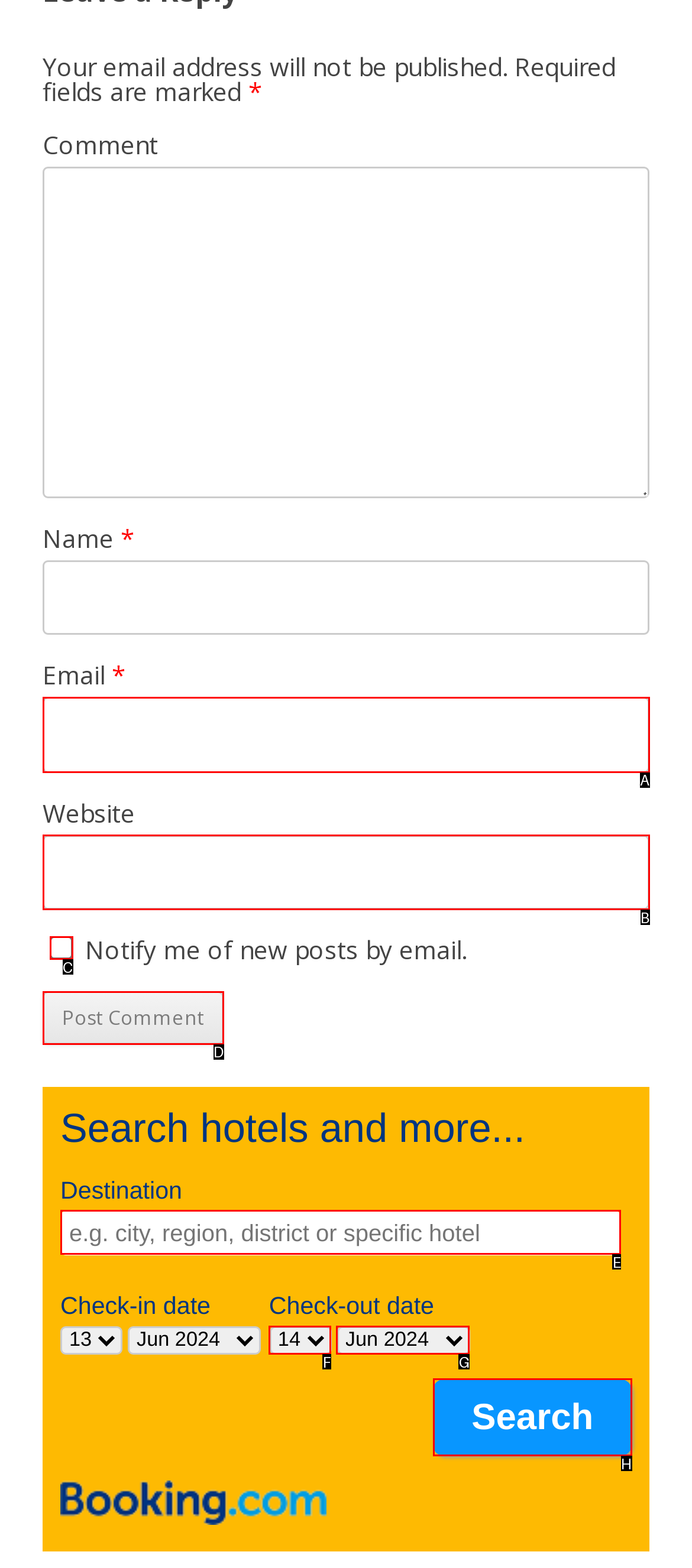Pick the option that best fits the description: name="submit" value="Post Comment". Reply with the letter of the matching option directly.

D